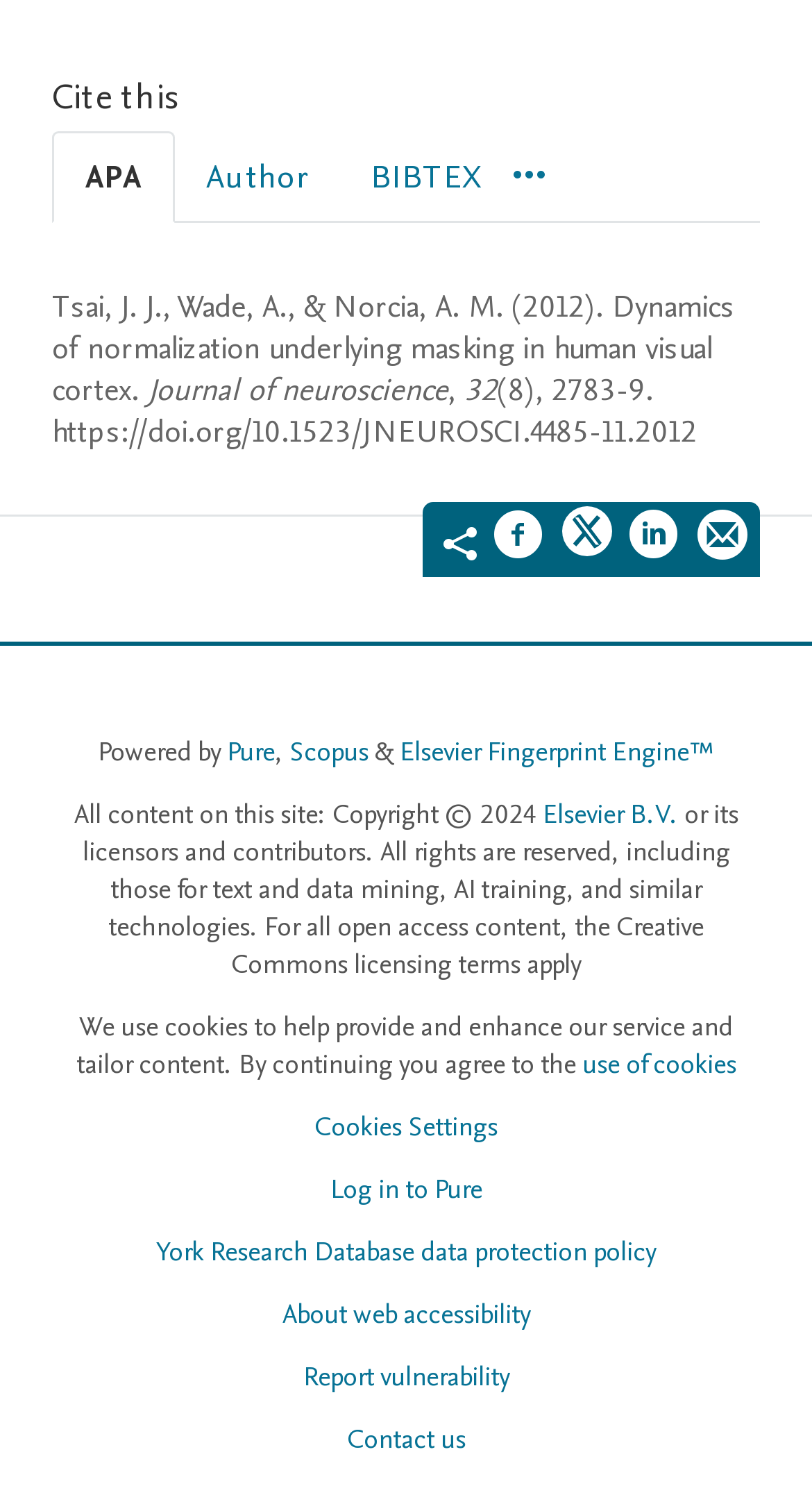Reply to the question with a brief word or phrase: What is the copyright year?

2024